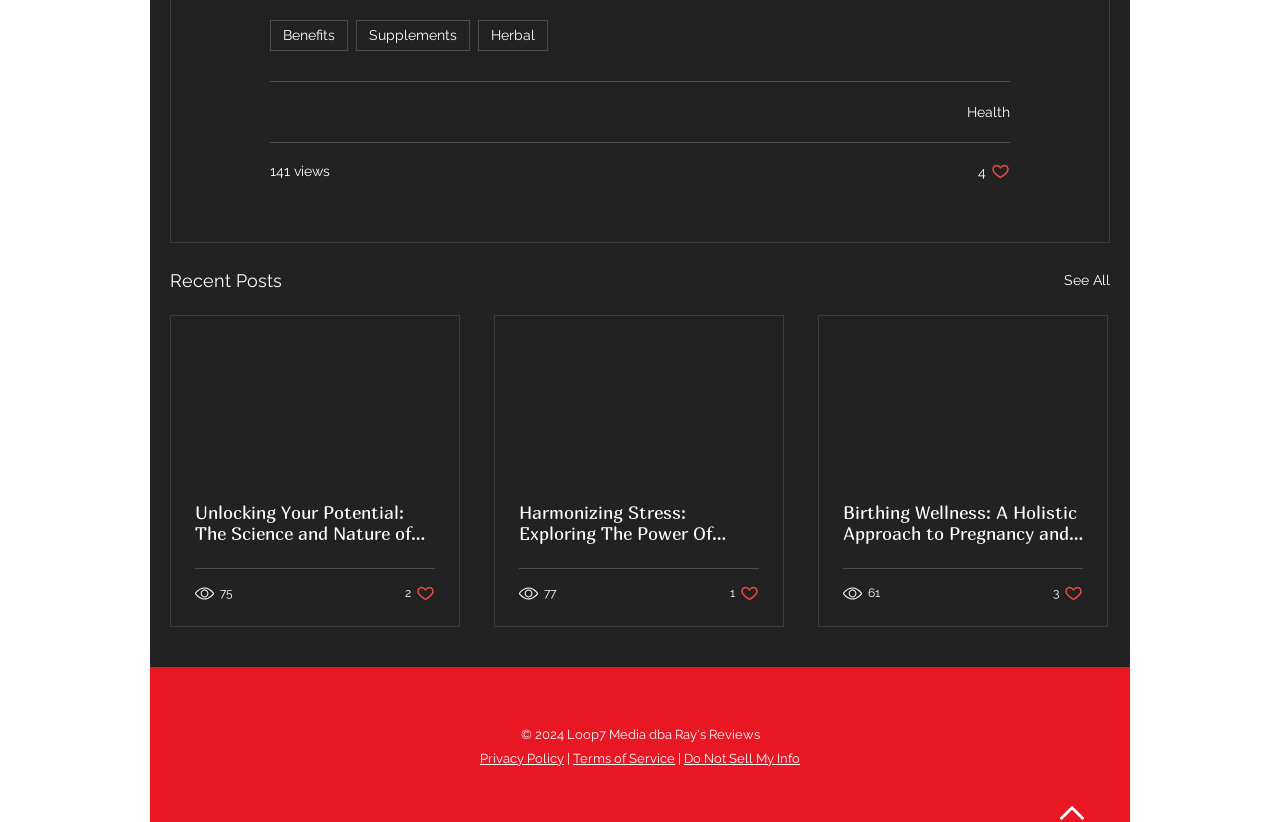Respond with a single word or phrase for the following question: 
What is the view count of the third post?

61 views